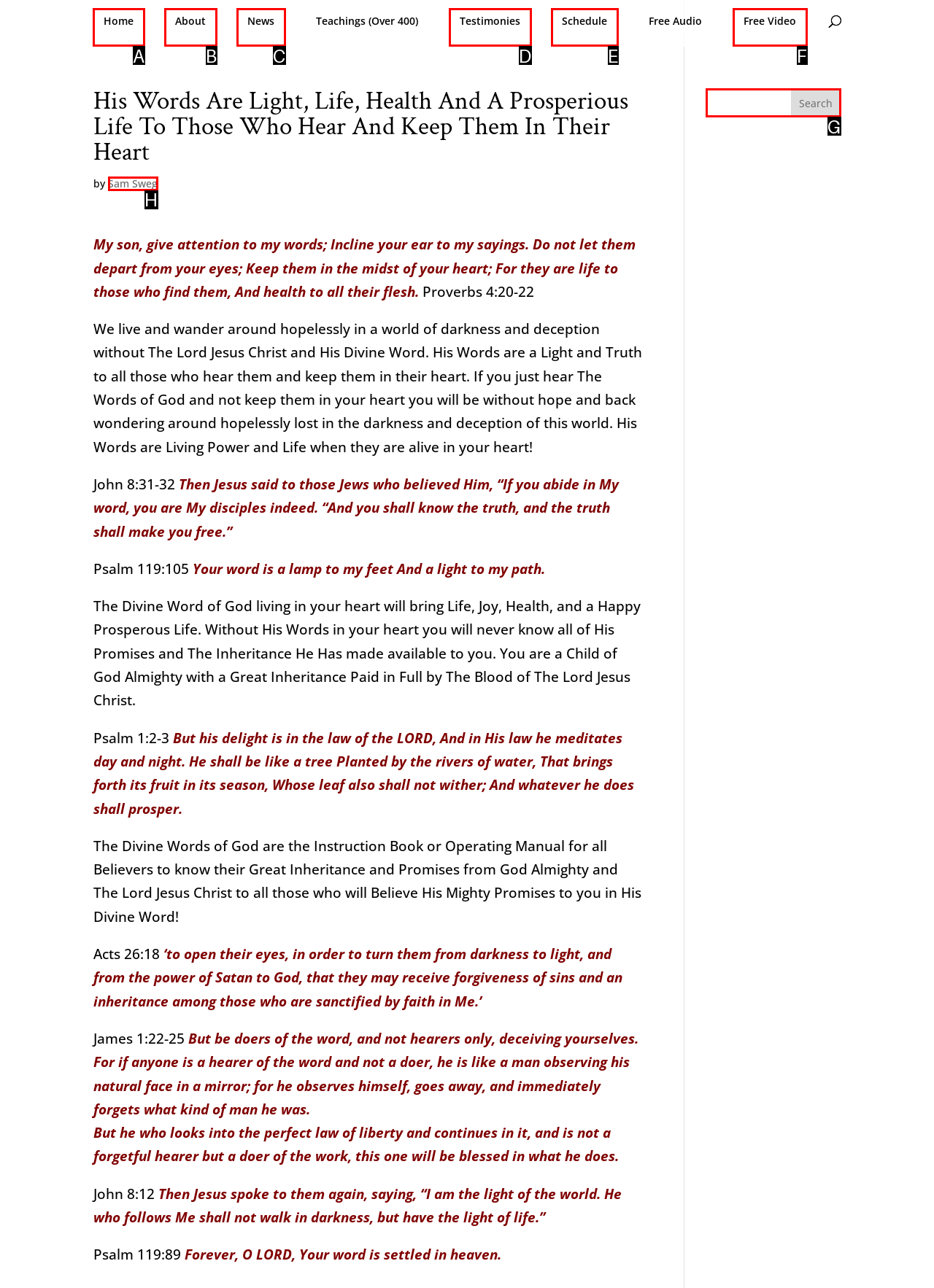Indicate which HTML element you need to click to complete the task: Search for something. Provide the letter of the selected option directly.

G